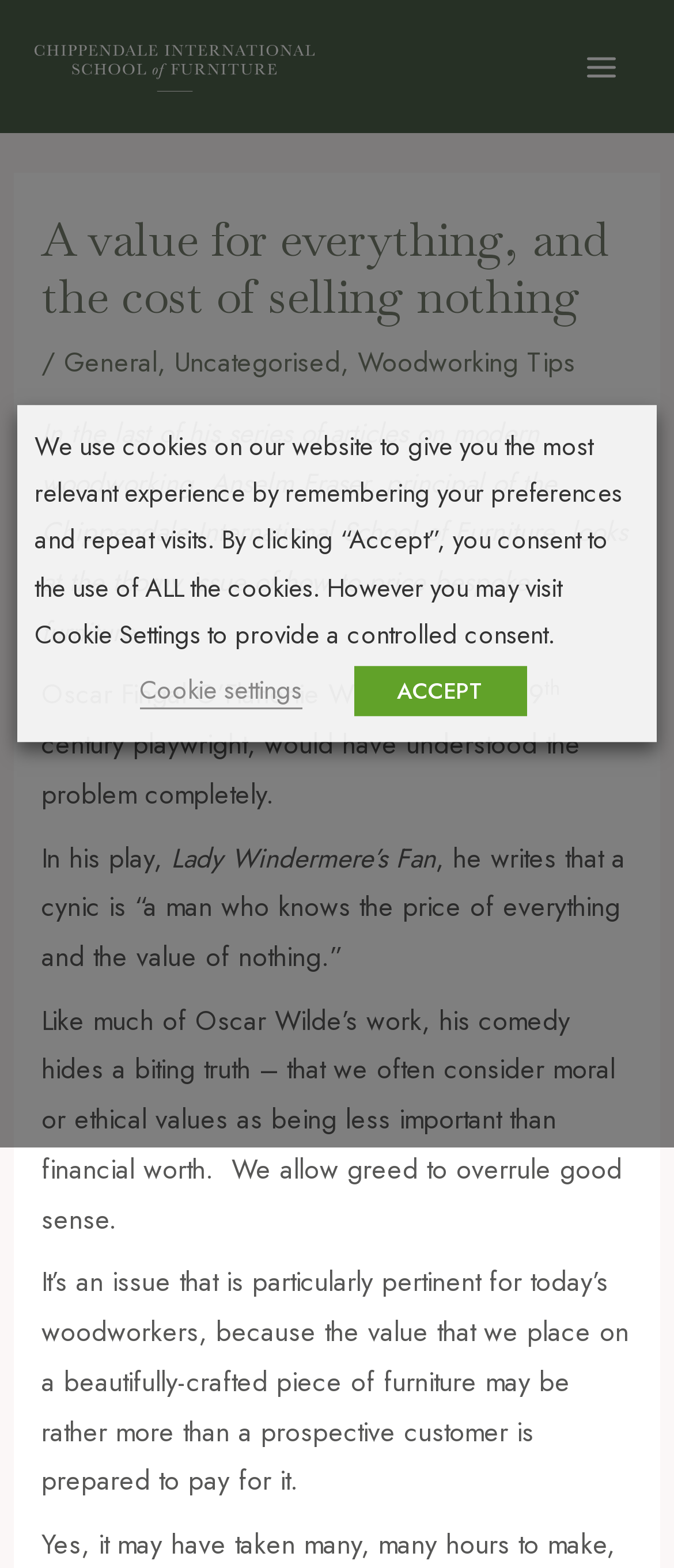What is the tone of the article?
Please respond to the question thoroughly and include all relevant details.

The article has a reflective tone, as it discusses the issue of pricing bespoke furniture in a thoughtful and philosophical manner, citing a quote from Oscar Wilde's play and exploring the implications of valuing moral or ethical values over financial worth.